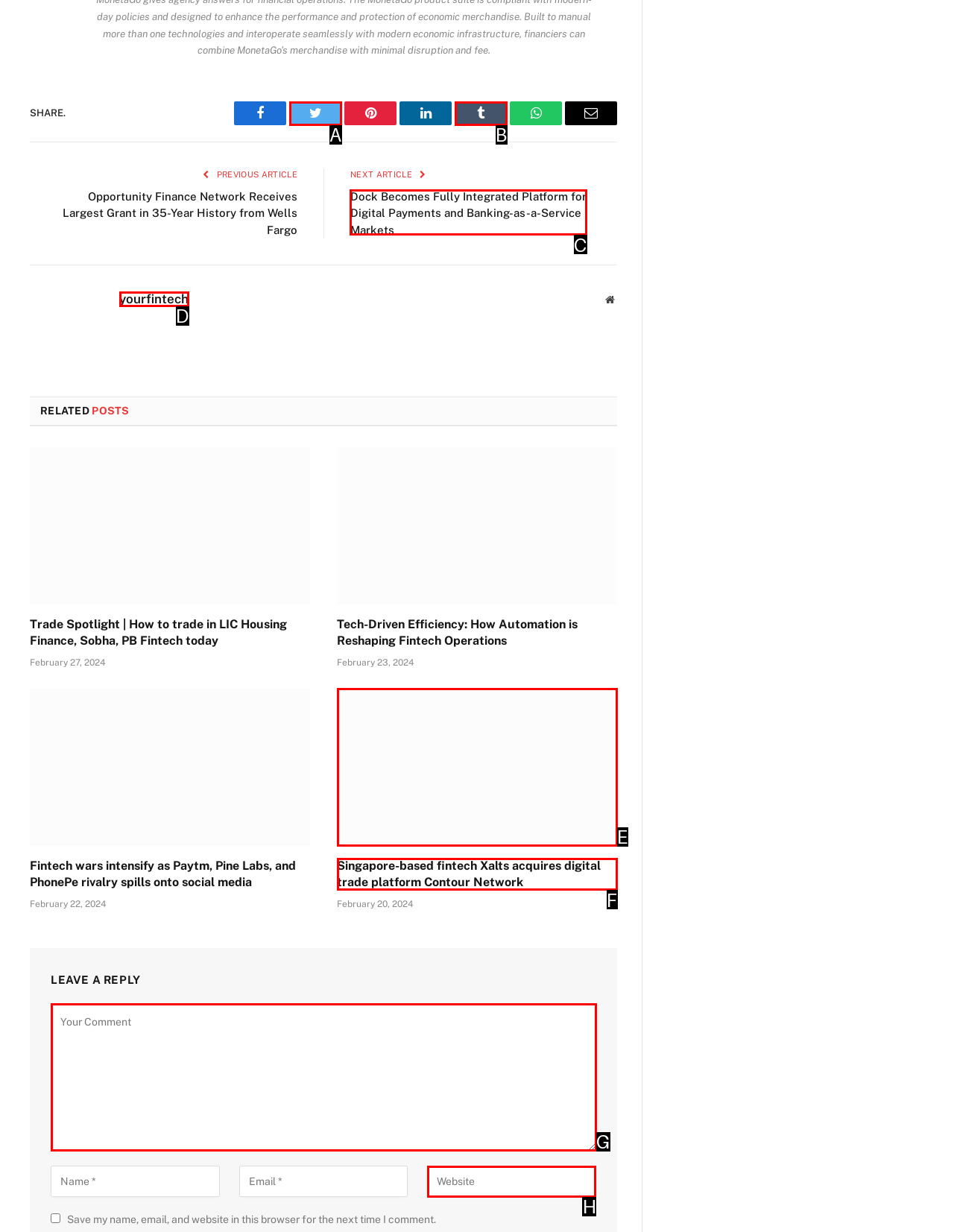Given the task: Read the article 'Dock Becomes Fully Integrated Platform for Digital Payments and Banking-as-a-Service Markets', tell me which HTML element to click on.
Answer with the letter of the correct option from the given choices.

C